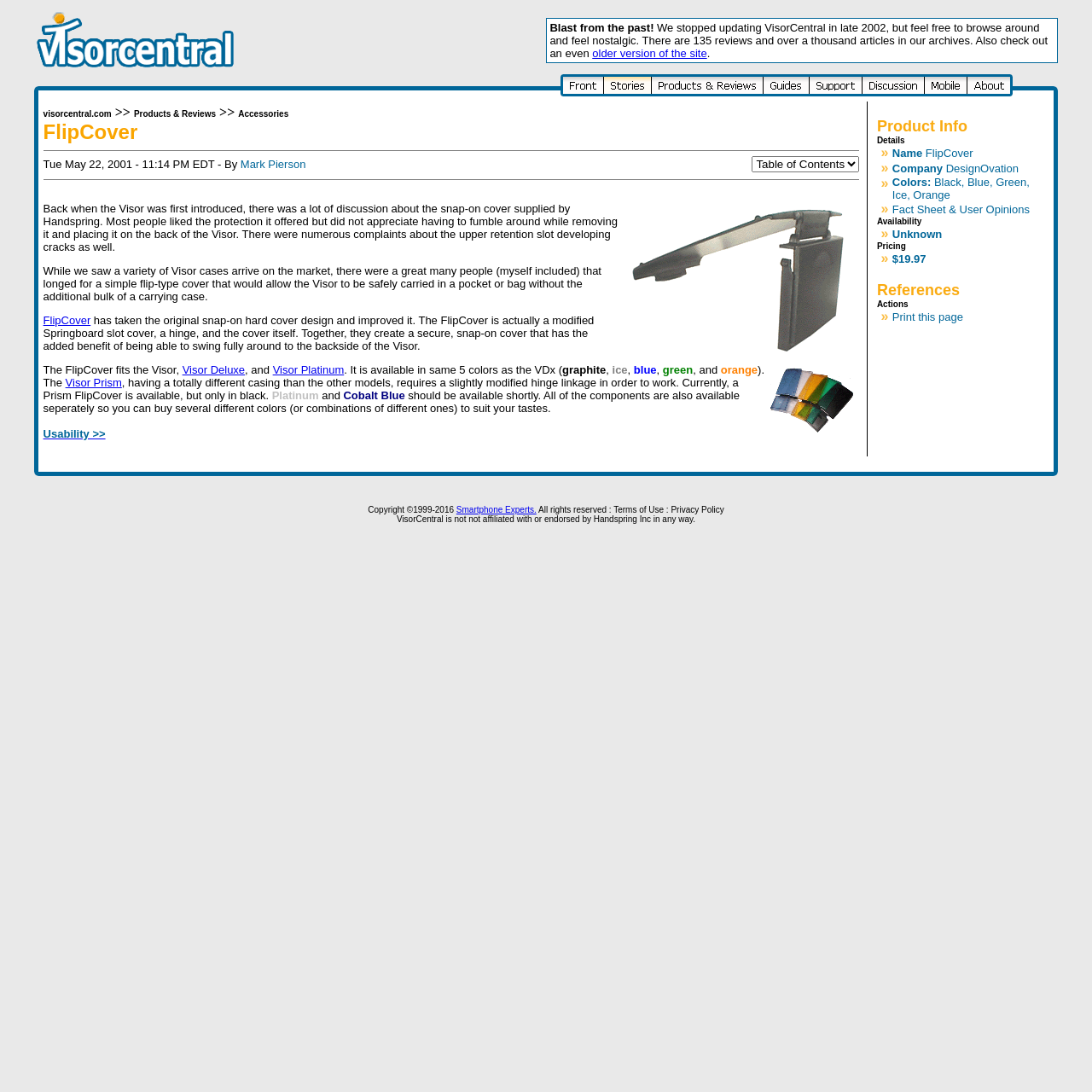Provide a comprehensive caption for the webpage.

The webpage is about VisorCentral.com, a community resource for Visor. At the top, there is a logo and a title "VisorCentral.com" with a subtitle "Blast from the past! We stopped updating VisorCentral in late 2002, but feel free to browse around and feel nostalgic. There are 135 reviews and over a thousand articles in our archives. Also check out an even older version of the site." 

Below the title, there is a navigation menu with links to "Front", "Stories", "Products", "Guides", "Support", "Discussion", "Mobile", and "About". 

The main content of the page is an article about a product called FlipCover, which is a modified Springboard slot cover, a hinge, and the cover itself. The article discusses the benefits of FlipCover, including its ability to swing fully around to the backside of the Visor, and its availability in five colors. The article also mentions that the Visor Prism requires a slightly modified hinge linkage.

There are several images on the page, including a logo, a separator line, and an image related to the FlipCover product. The page also has a table of contents with links to different sections of the article.